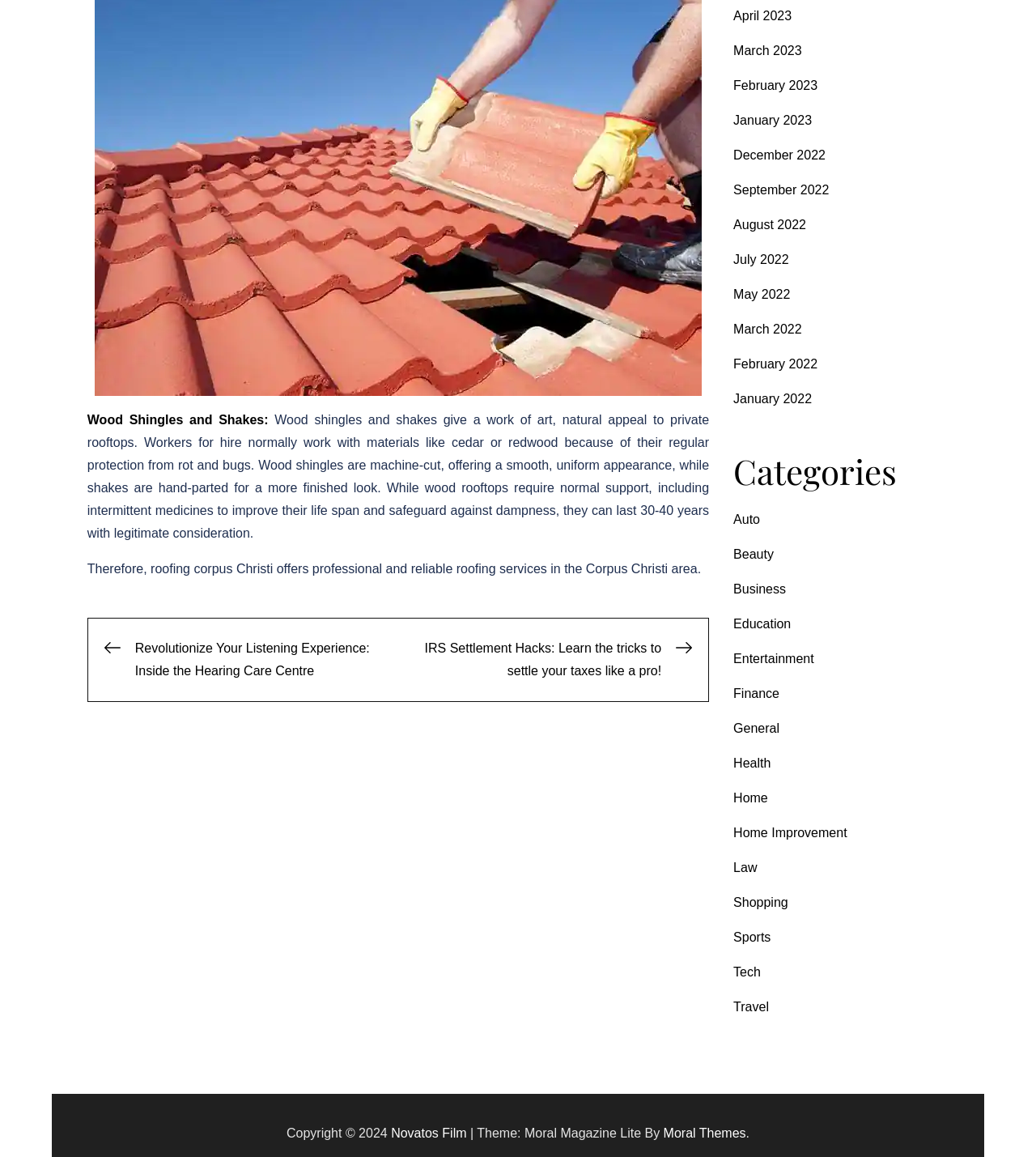Answer the question using only a single word or phrase: 
What is the purpose of the 'Posts' navigation?

To navigate posts